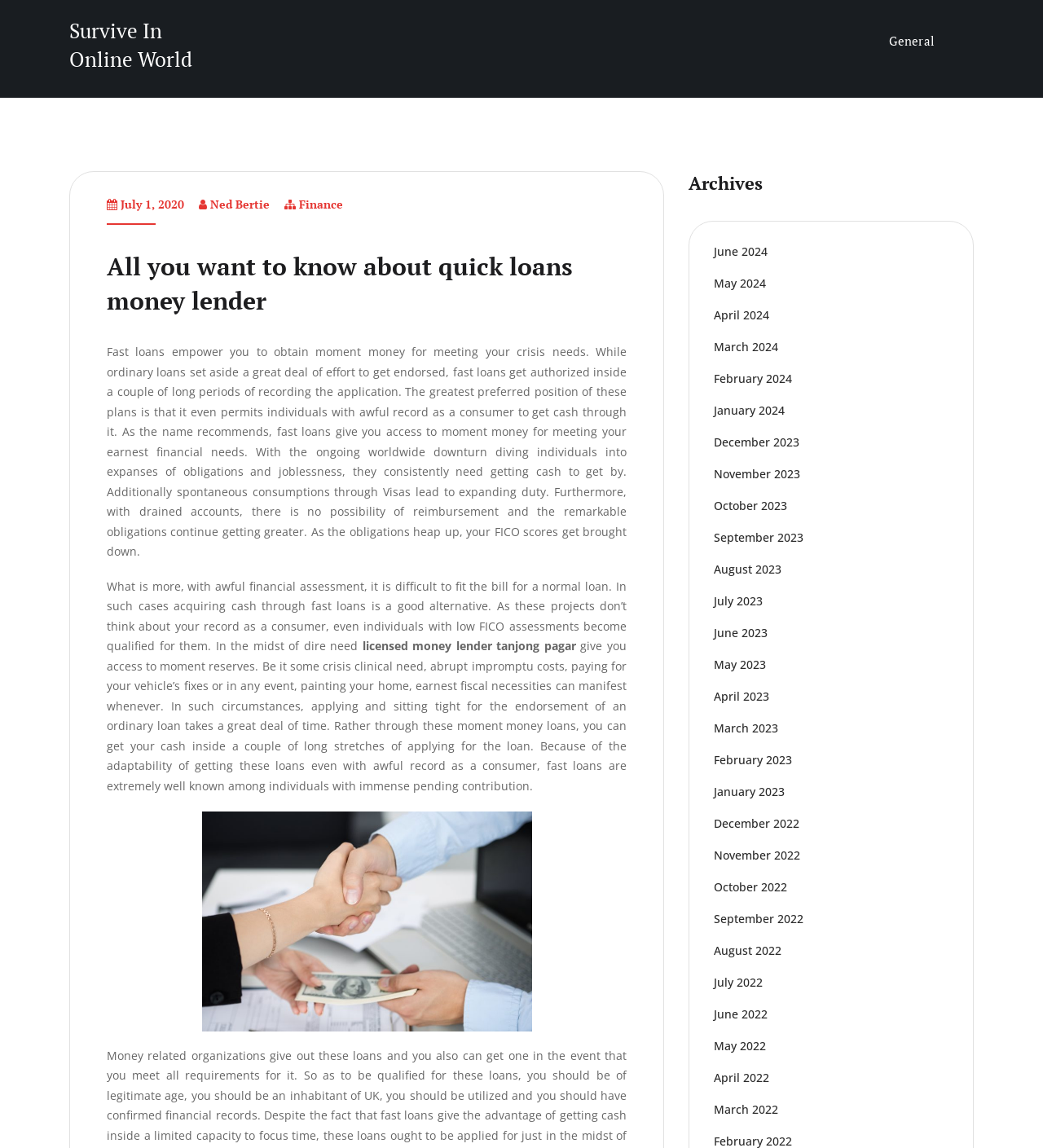Locate the bounding box coordinates of the element I should click to achieve the following instruction: "View FILM REVIEW ARCHIVE".

None